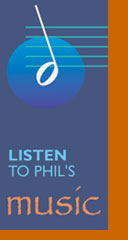What is the purpose of the design?
Provide a concise answer using a single word or phrase based on the image.

To encourage engagement